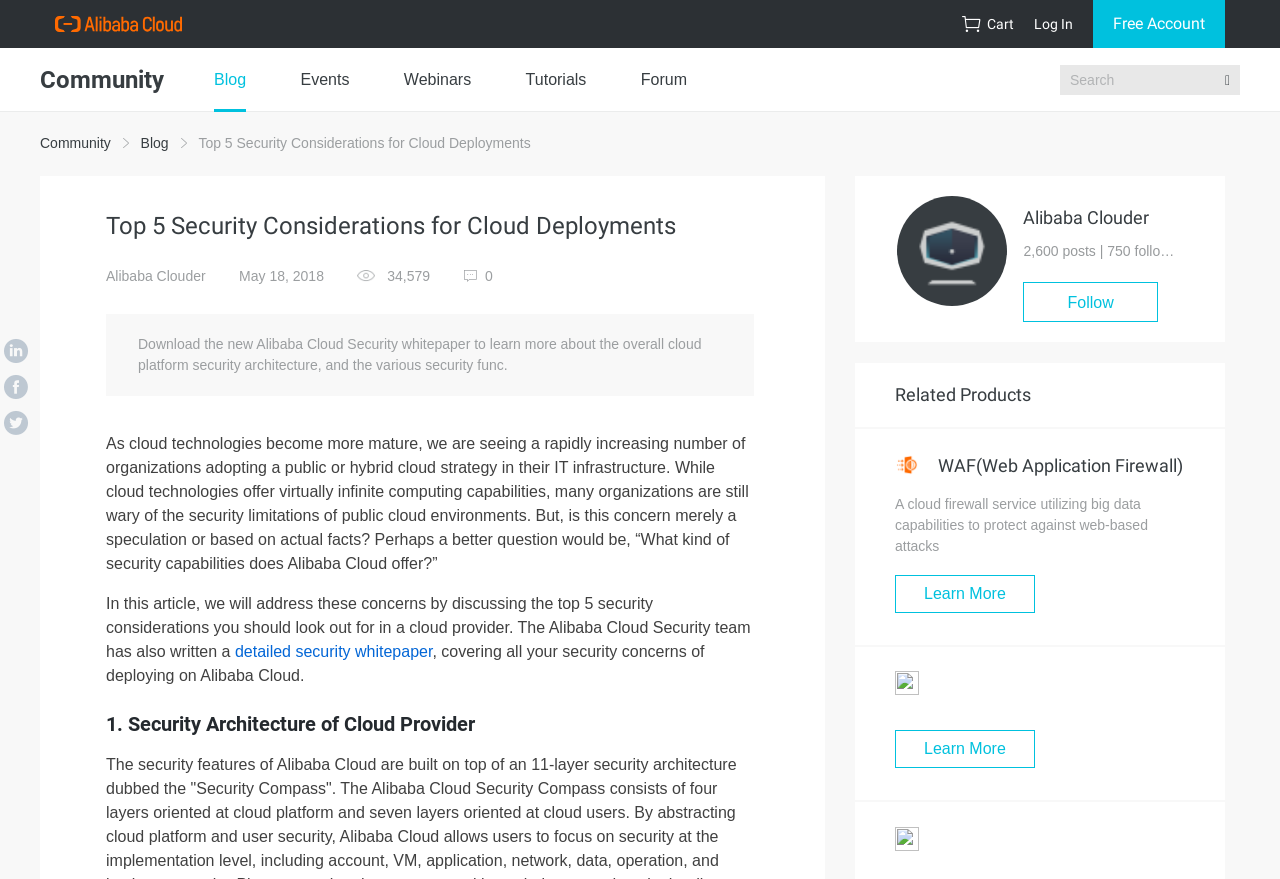Produce a meticulous description of the webpage.

The webpage is titled "Top 5 Security Considerations for Cloud Deployments - Alibaba Cloud Community". At the top left, there is a link to "AliCloud" accompanied by an image. On the top right, there are links to "Cart", "Log In", and "Free Account". Below these links, there is a heading "Community" and a main section that contains links to "Blog", "Events", "Webinars", "Tutorials", and "Forum". 

A search box is located on the top right side of the page. Below the search box, there is a link to "Community" and another link to "Blog". The main title of the page, "Top 5 Security Considerations for Cloud Deployments", is displayed prominently in the middle of the page. 

The page then introduces the topic of cloud security, explaining that as cloud technologies become more mature, organizations are adopting a public or hybrid cloud strategy, but are still concerned about security limitations. The article aims to address these concerns by discussing the top 5 security considerations for cloud providers. 

A link to download a detailed security whitepaper is provided, which covers all security concerns of deploying on Alibaba Cloud. The article then dives into the first security consideration, "Security Architecture of Cloud Provider". 

On the right side of the page, there are social media links and a section titled "Related Products" that lists products such as WAF (Web Application Firewall) with a brief description and a "Learn More" link.